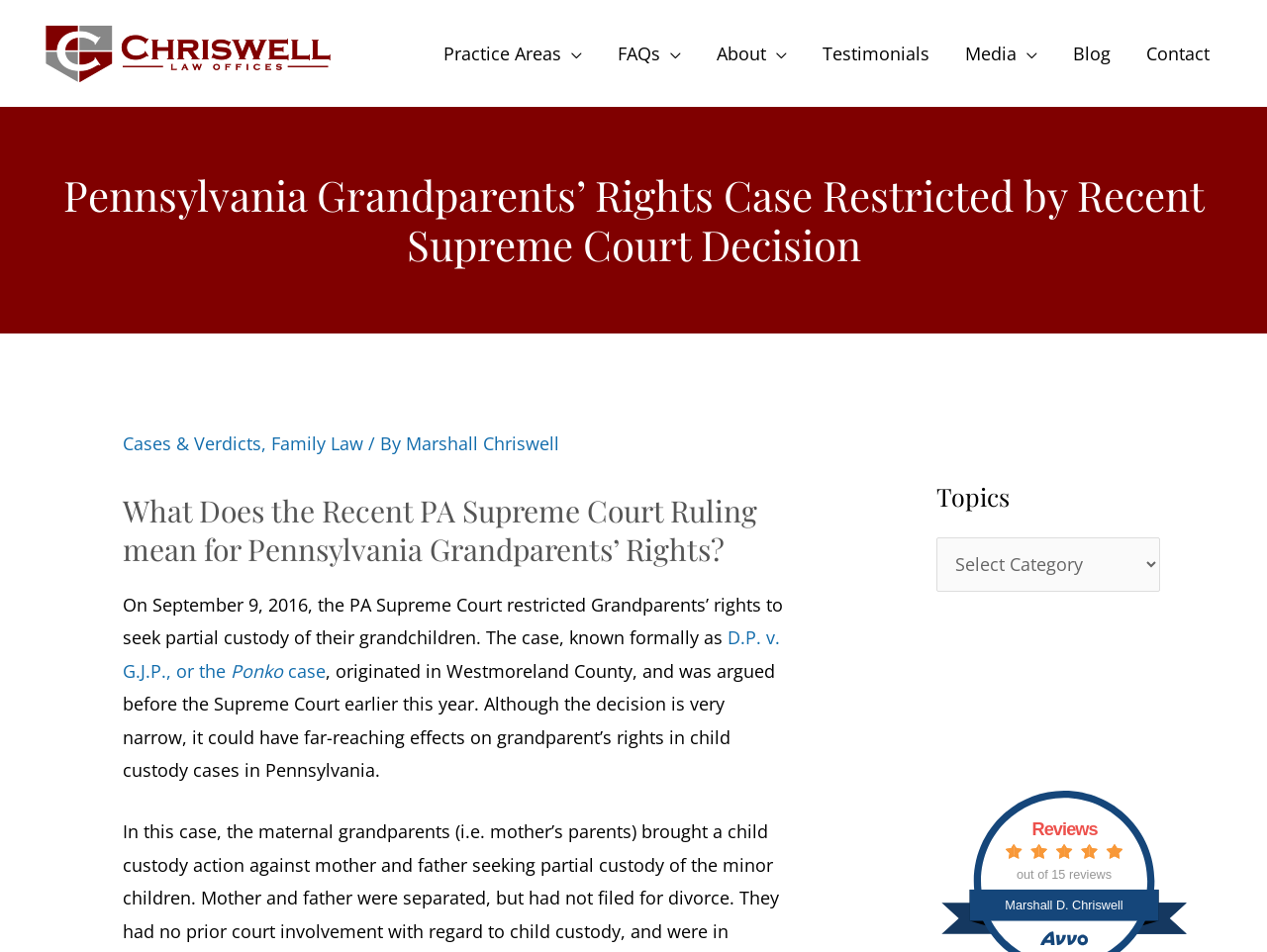Find and extract the text of the primary heading on the webpage.

Pennsylvania Grandparents’ Rights Case Restricted by Recent Supreme Court Decision